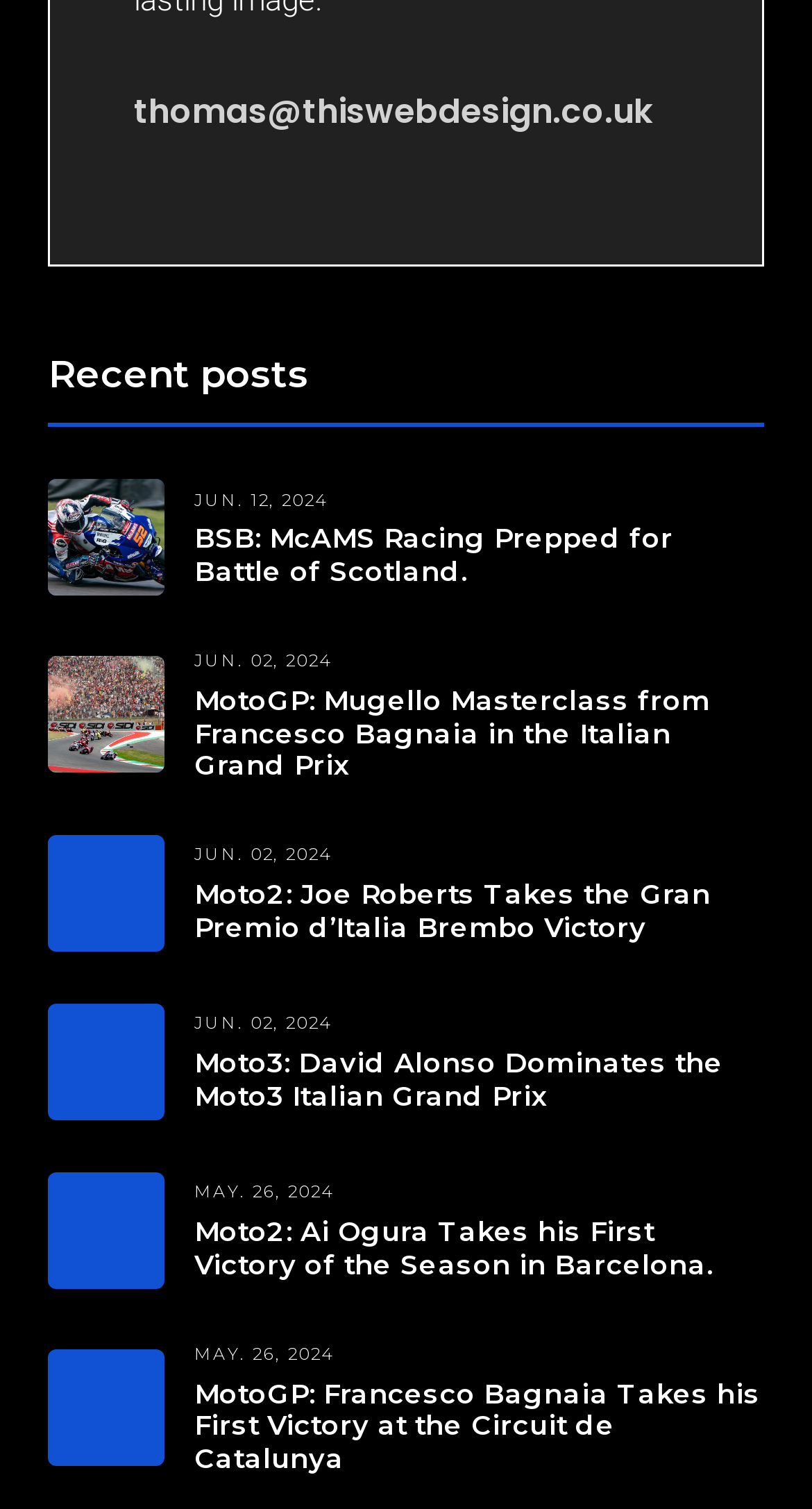Give a one-word or short-phrase answer to the following question: 
What is the topic of the webpage?

Motorcycle racing